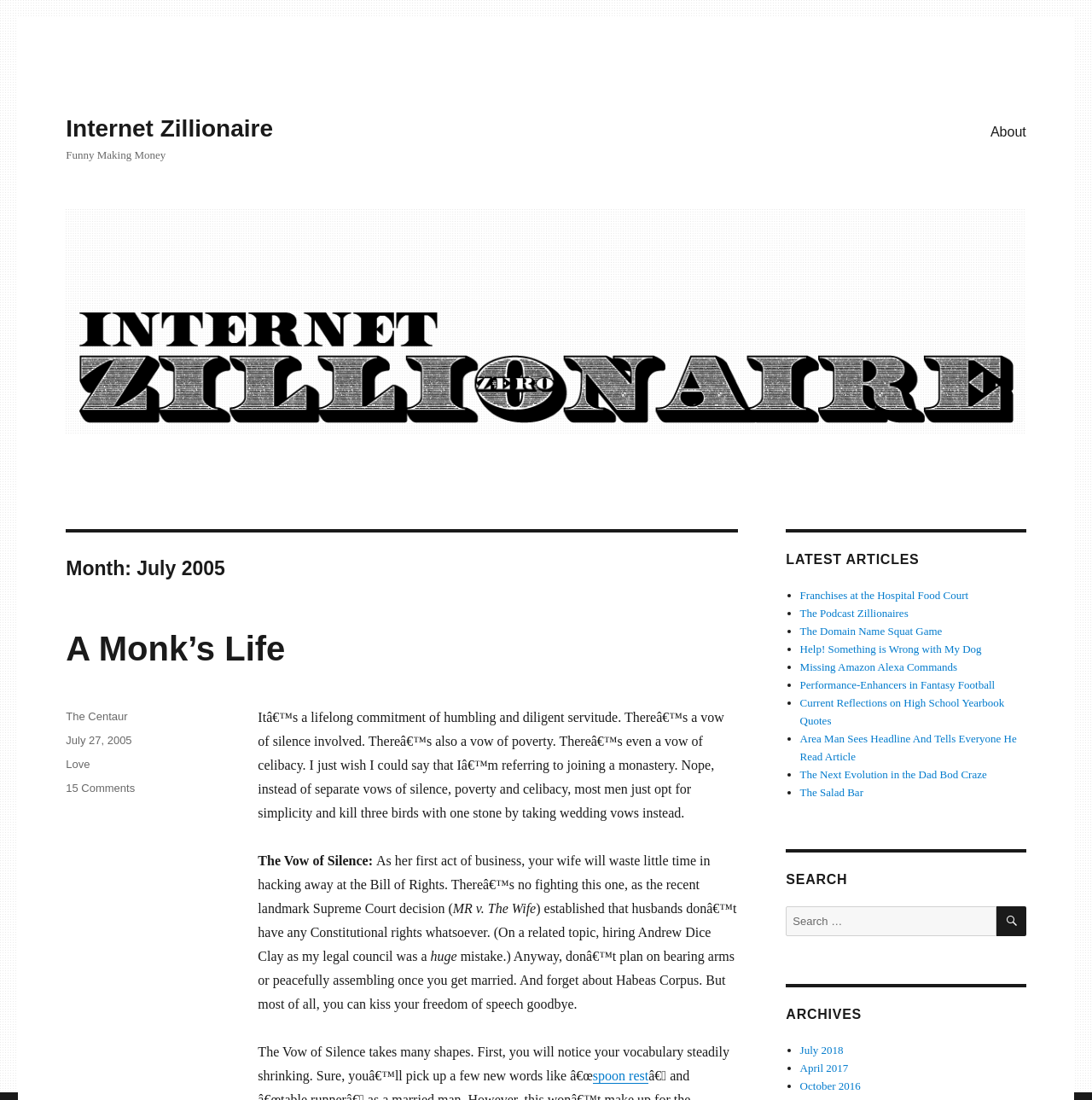What is the author of the article?
Please answer the question with a detailed response using the information from the screenshot.

The author of the article can be found in the footer section where it says 'Author' and lists 'The Centaur' as the author.